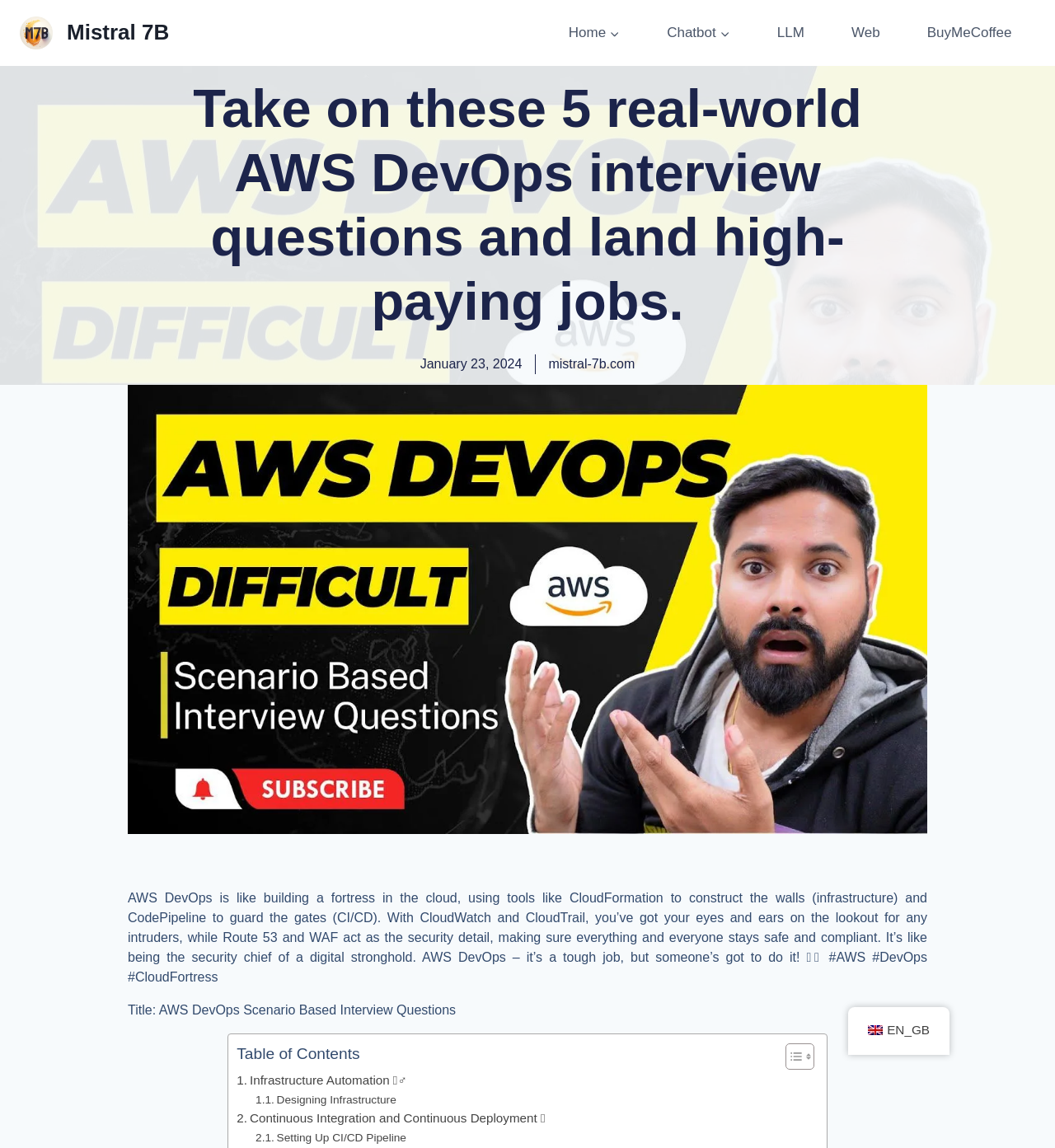Identify the bounding box coordinates of the element to click to follow this instruction: 'Click on the 'Home' link'. Ensure the coordinates are four float values between 0 and 1, provided as [left, top, right, bottom].

[0.517, 0.012, 0.61, 0.046]